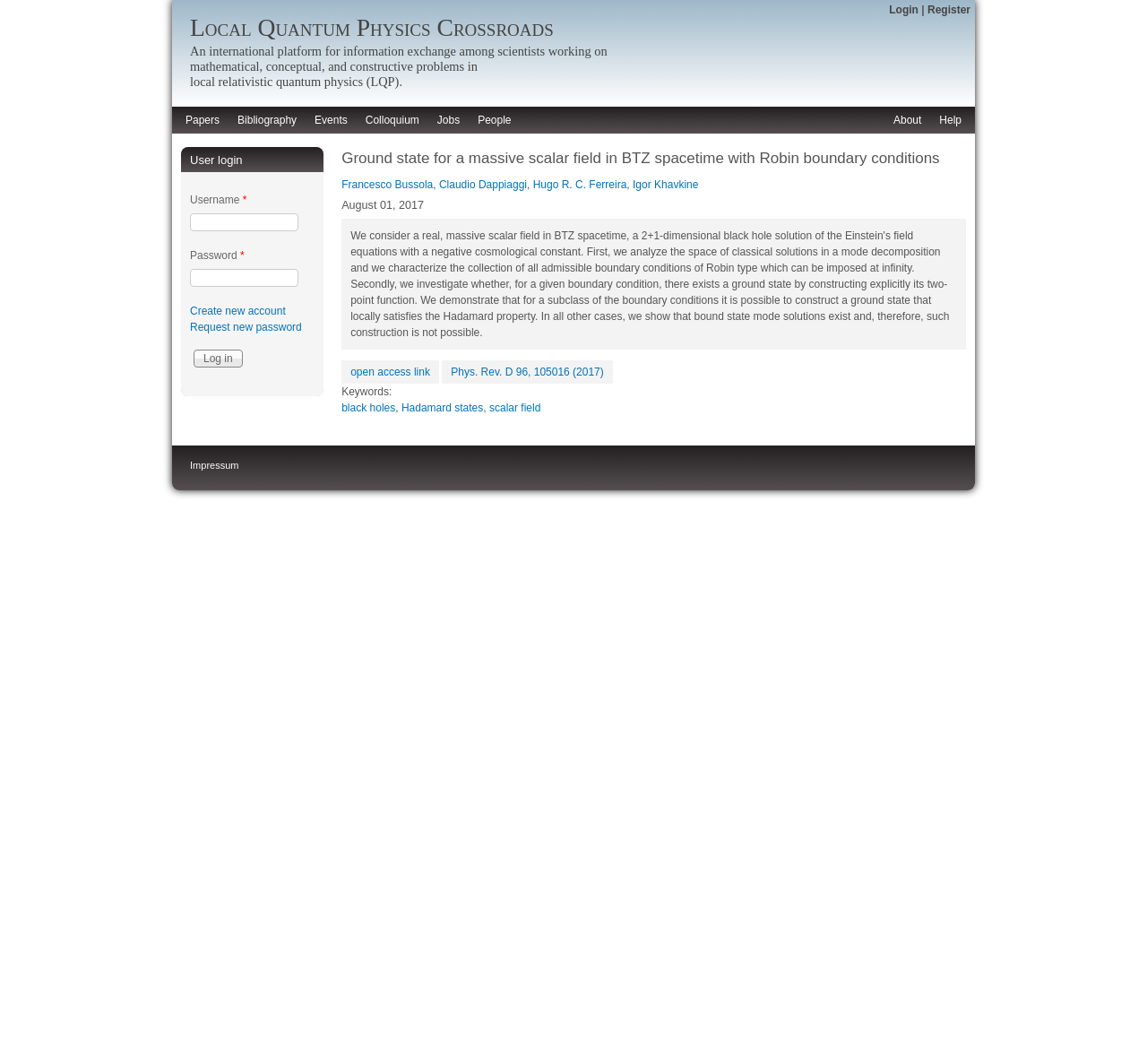Pinpoint the bounding box coordinates of the element that must be clicked to accomplish the following instruction: "View papers". The coordinates should be in the format of four float numbers between 0 and 1, i.e., [left, top, right, bottom].

[0.154, 0.101, 0.199, 0.124]